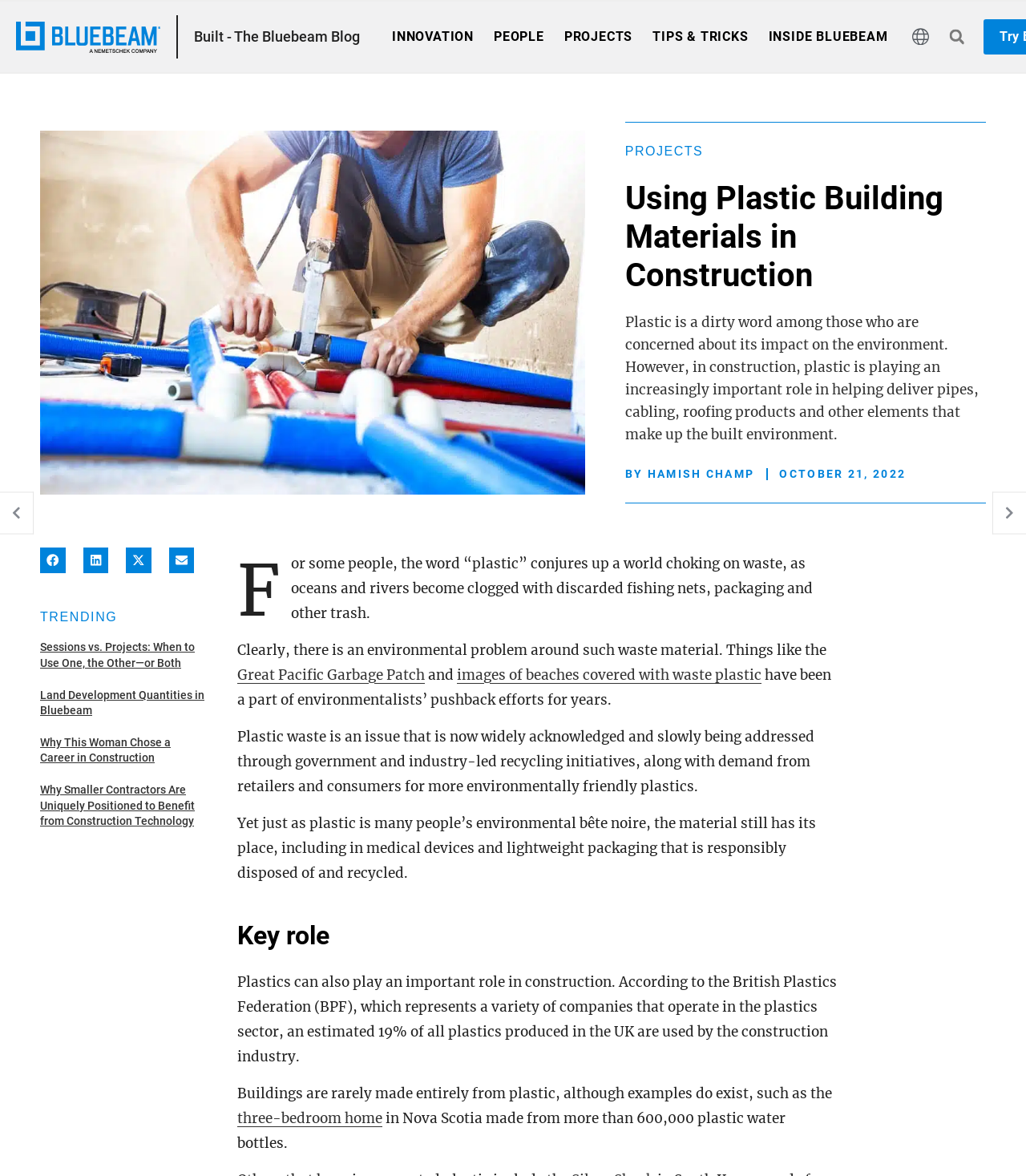Please identify the bounding box coordinates of the clickable area that will allow you to execute the instruction: "Click on the 'INNOVATION' link".

[0.382, 0.016, 0.462, 0.047]